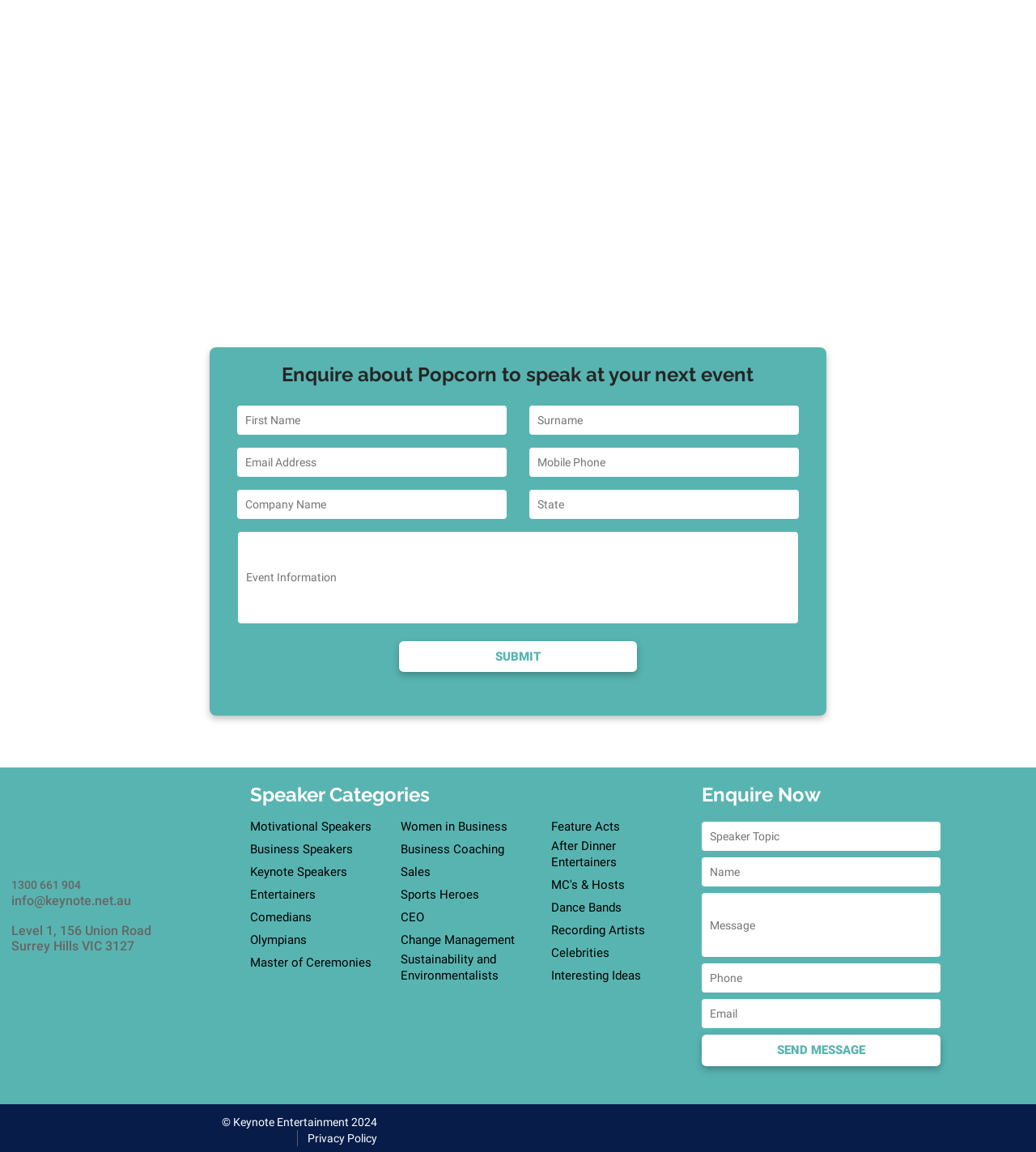Give a one-word or short-phrase answer to the following question: 
What is the purpose of the form at the top of the webpage?

Enquire about speakers